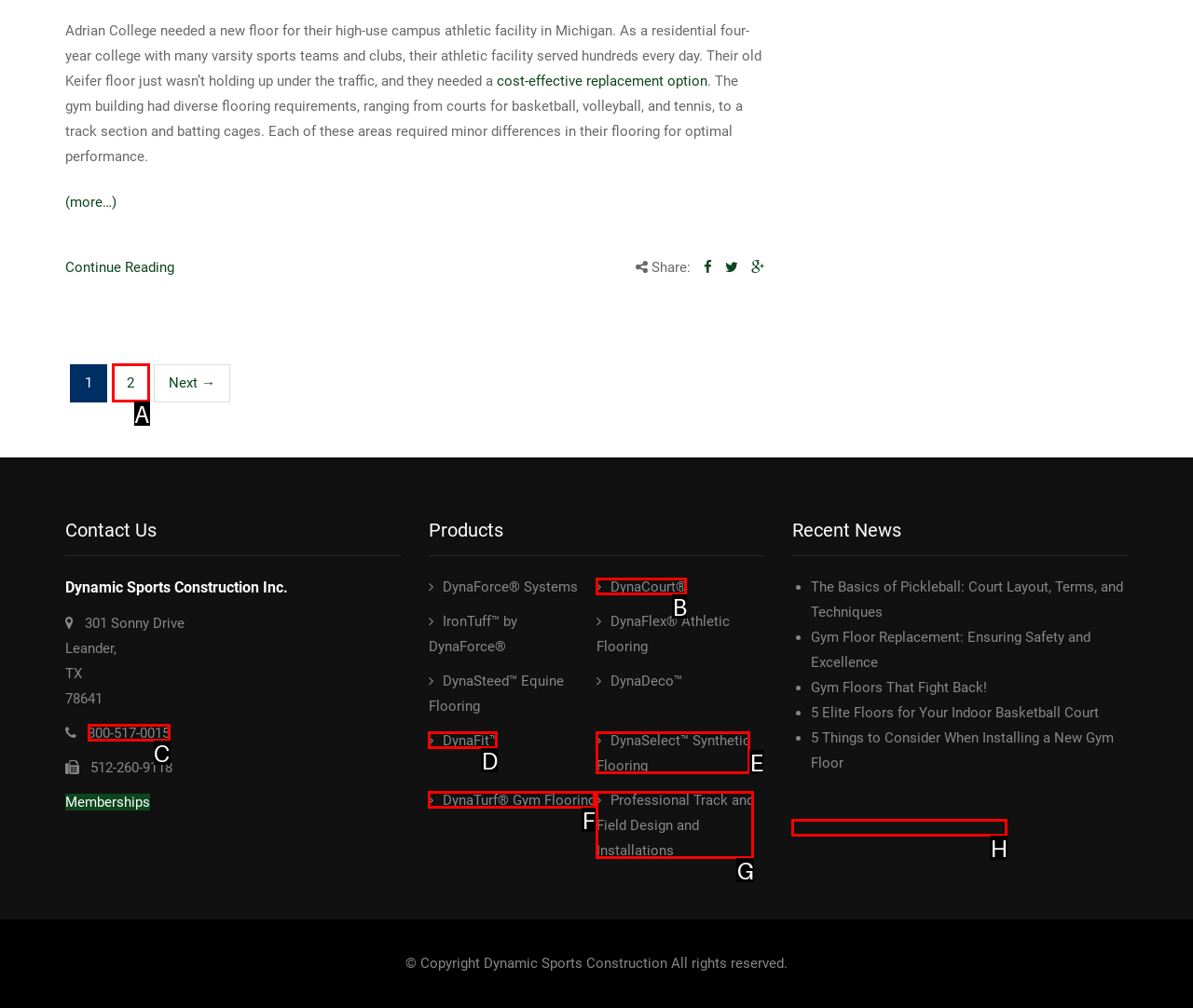Based on the description: 2, select the HTML element that fits best. Provide the letter of the matching option.

A